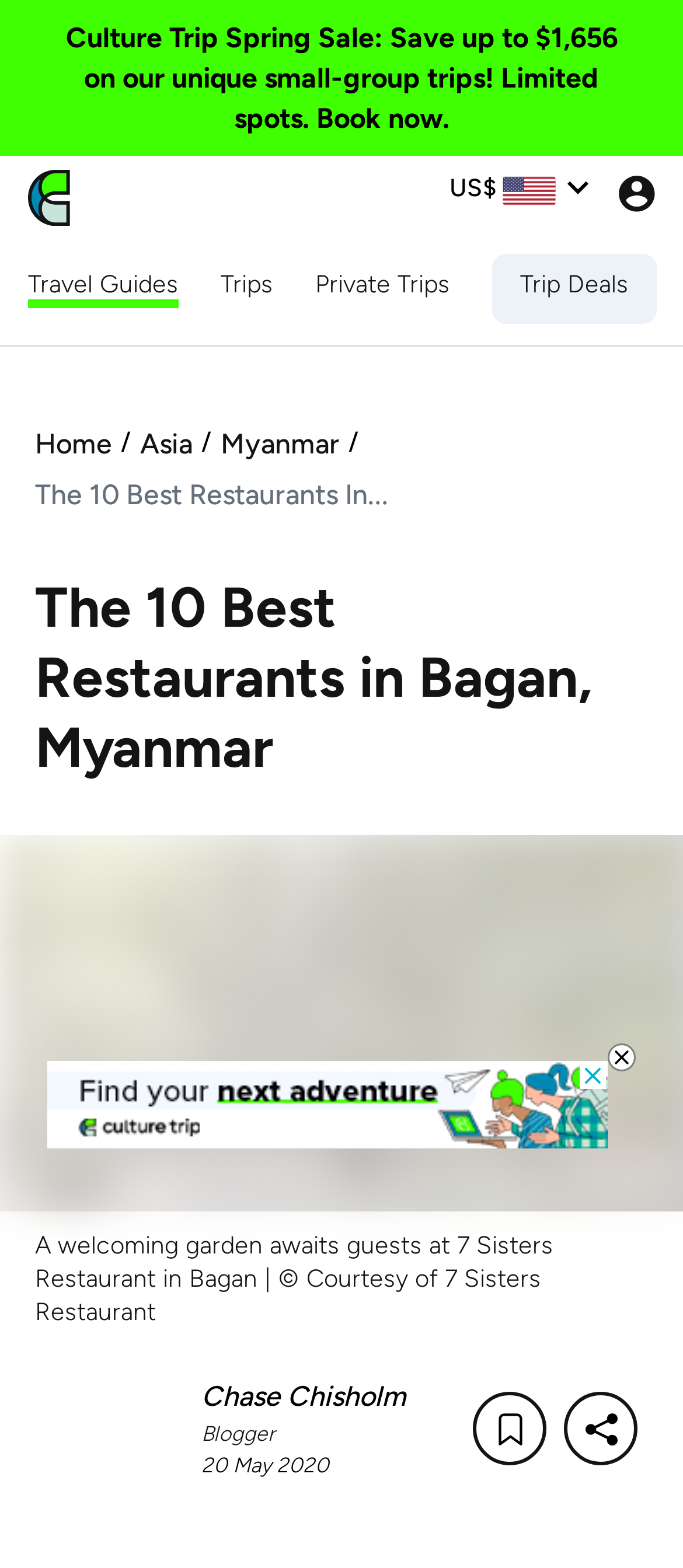Show the bounding box coordinates for the element that needs to be clicked to execute the following instruction: "Click the Culture Trip logo". Provide the coordinates in the form of four float numbers between 0 and 1, i.e., [left, top, right, bottom].

[0.041, 0.114, 0.103, 0.135]